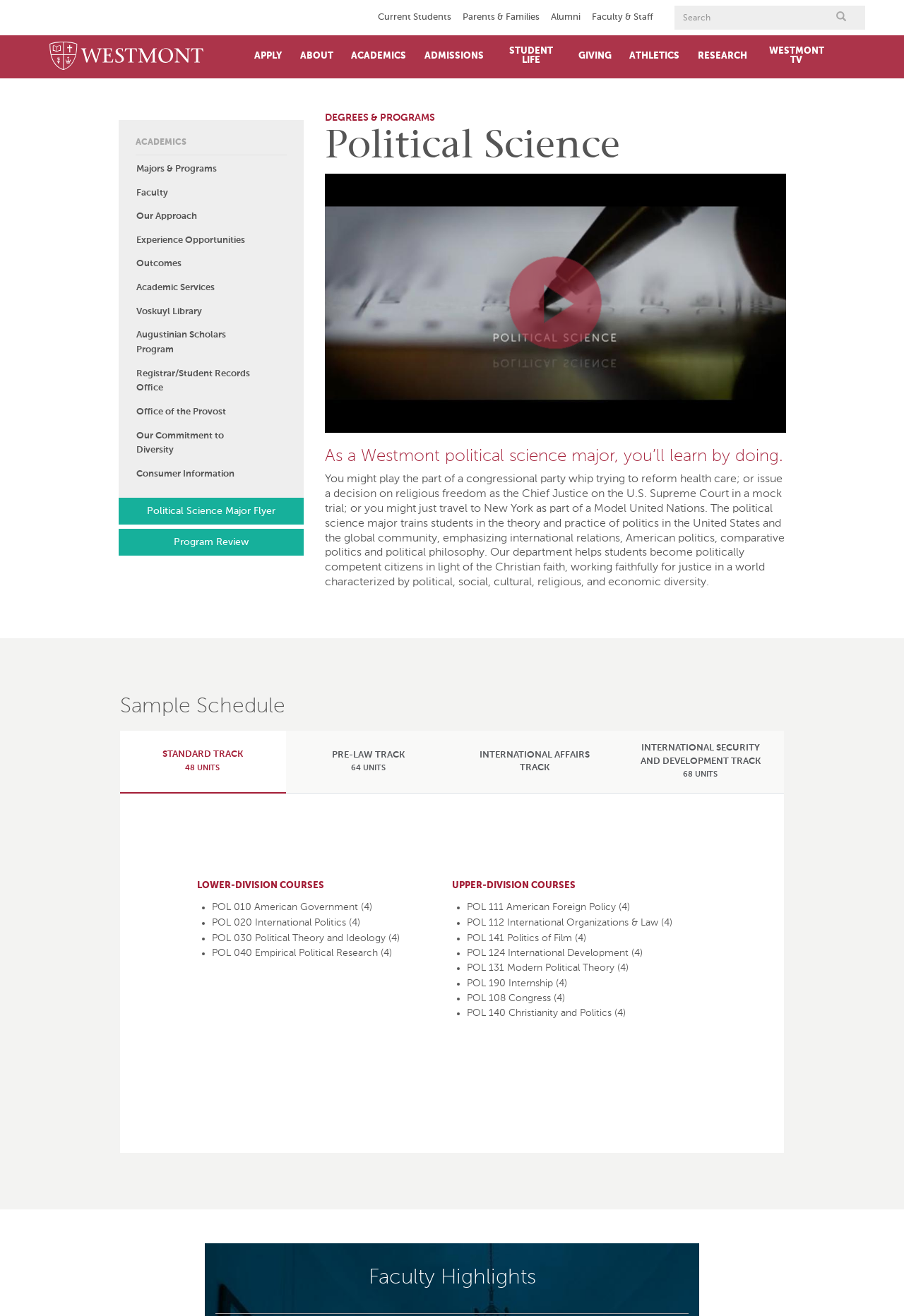Write an exhaustive caption that covers the webpage's main aspects.

The webpage is about the Political Science department at Westmont College. At the top, there is a navigation menu with links to "Current Students", "Parents & Families", "Alumni", and "Faculty & Staff". Below this, there is a search bar and a button. 

On the left side, there is a sidebar menu with links to "Home", "APPLY", "ABOUT", "ACADEMICS", "ADMISSIONS", "STUDENT LIFE", "GIVING", "ATHLETICS", and "RESEARCH". This menu also includes a sub-menu for "ACADEMICS" with links to "Majors & Programs", "Faculty", "Our Approach", and other related topics.

The main content of the page is divided into several sections. The first section has a heading "Political Science Major Flyer" and a link to a flyer. The second section has a heading "Program Review" and a link to a review. The third section has a heading "DEGREES & PROGRAMS Political Science" and a brief description of the political science major, which trains students in the theory and practice of politics in the United States and the global community.

Below this, there is a section with a heading "Sample Schedule" that provides a sample schedule for students majoring in political science. This section includes a tab list with four tabs: "STANDARD TRACK 48 UNITS", "PRE-LAW TRACK 64 UNITS", "INTERNATIONAL AFFAIRS TRACK", and "INTERNATIONAL SECURITY AND DEVELOPMENT TRACK 68 UNITS". Each tab displays a table with a list of courses for the corresponding track.

At the bottom of the page, there is a footer section with a heading "Faculty Highlights".